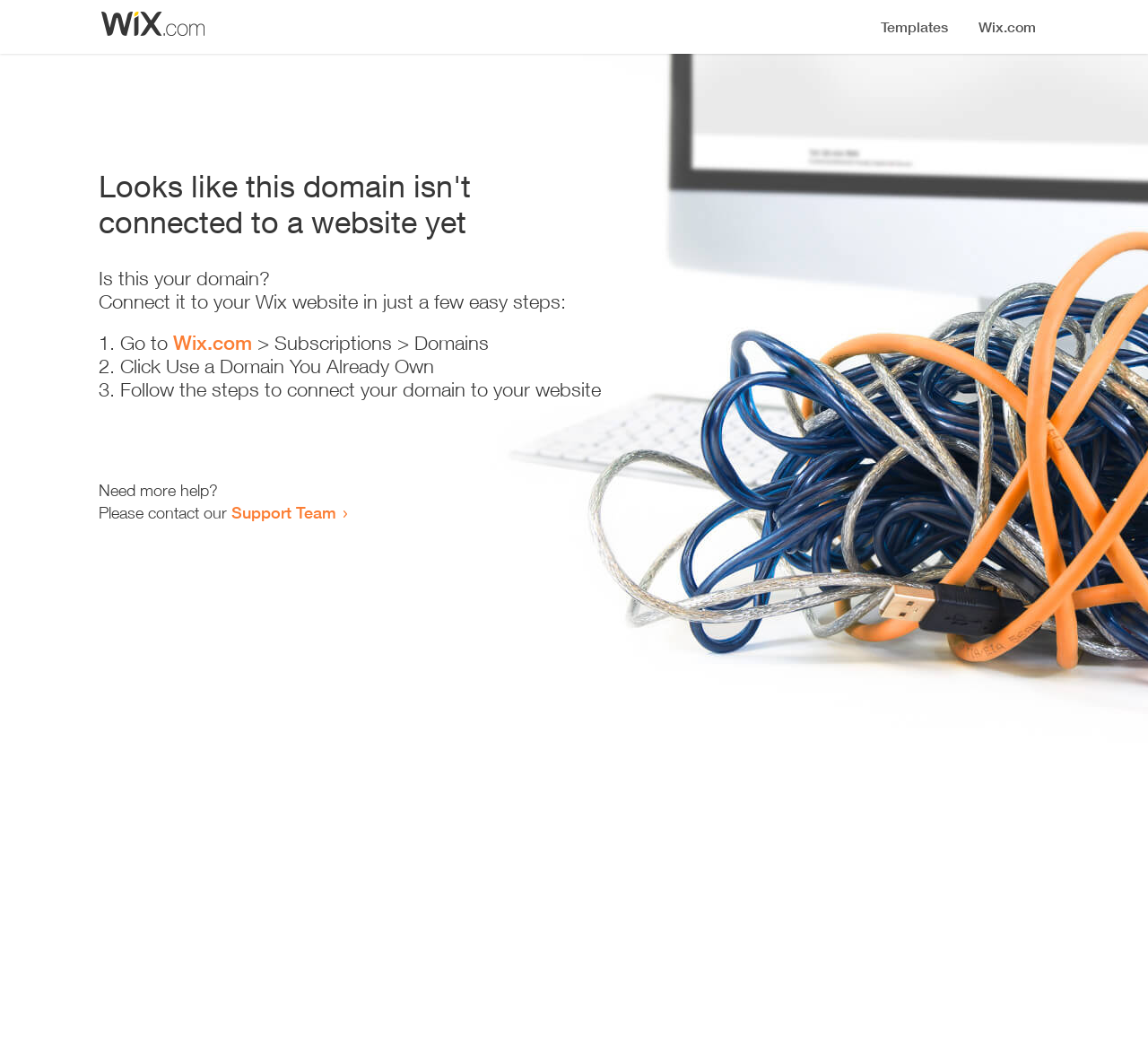Extract the main heading text from the webpage.

Looks like this domain isn't
connected to a website yet